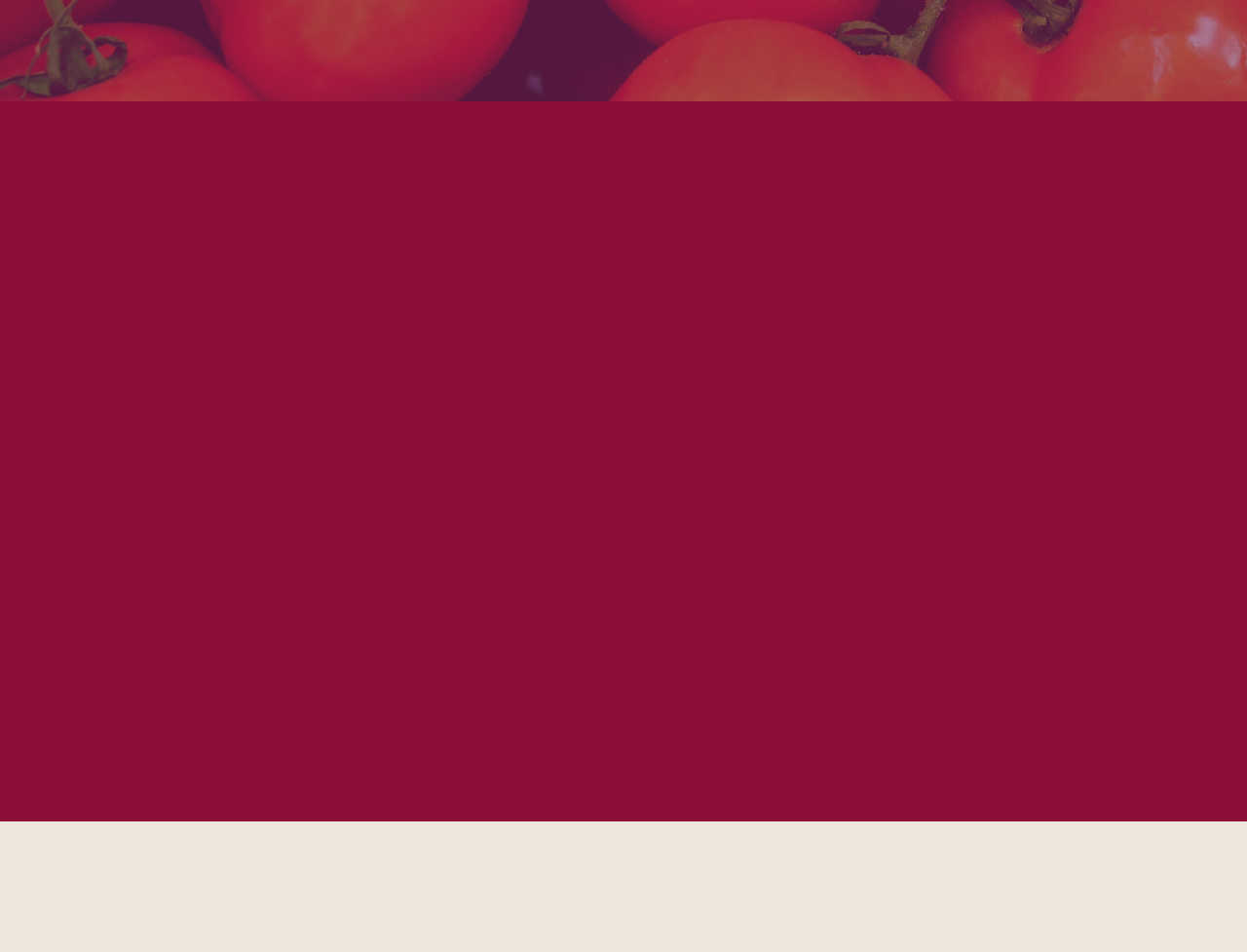What is the address?
Look at the image and respond with a one-word or short phrase answer.

919 E. Main Street, Suite 1604, Richmond, VA 23219